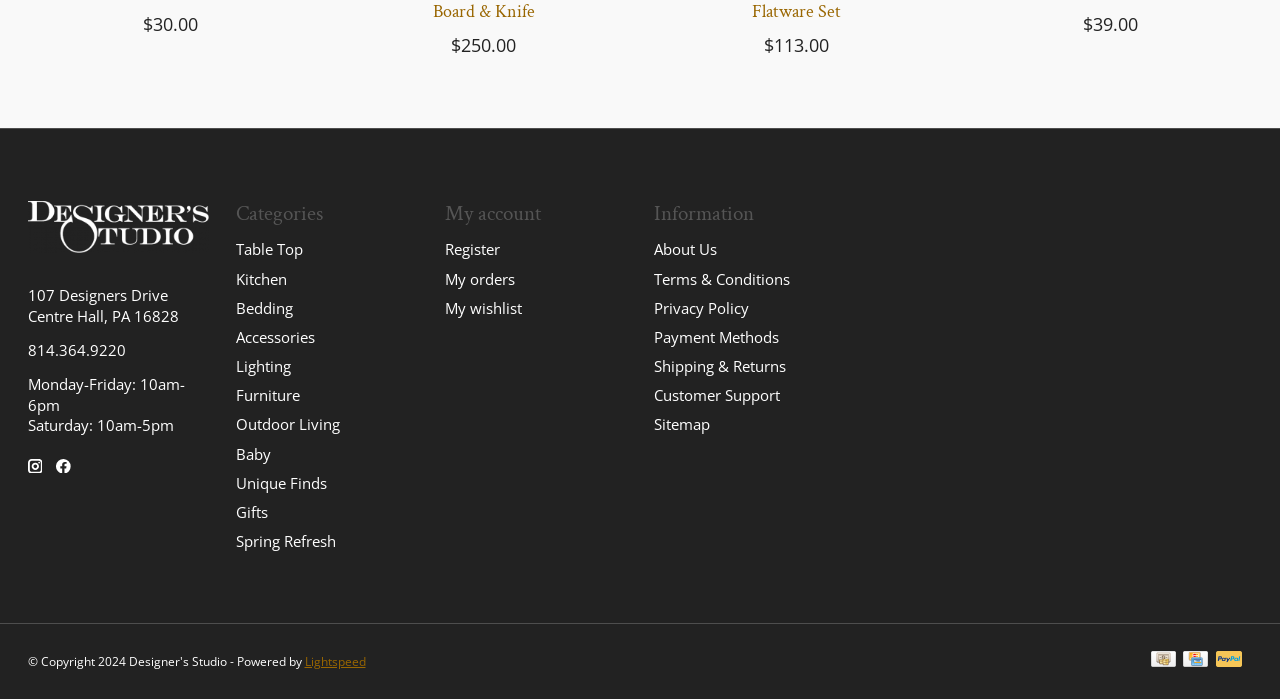Provide the bounding box coordinates for the UI element described in this sentence: "Table Top". The coordinates should be four float values between 0 and 1, i.e., [left, top, right, bottom].

[0.185, 0.343, 0.237, 0.371]